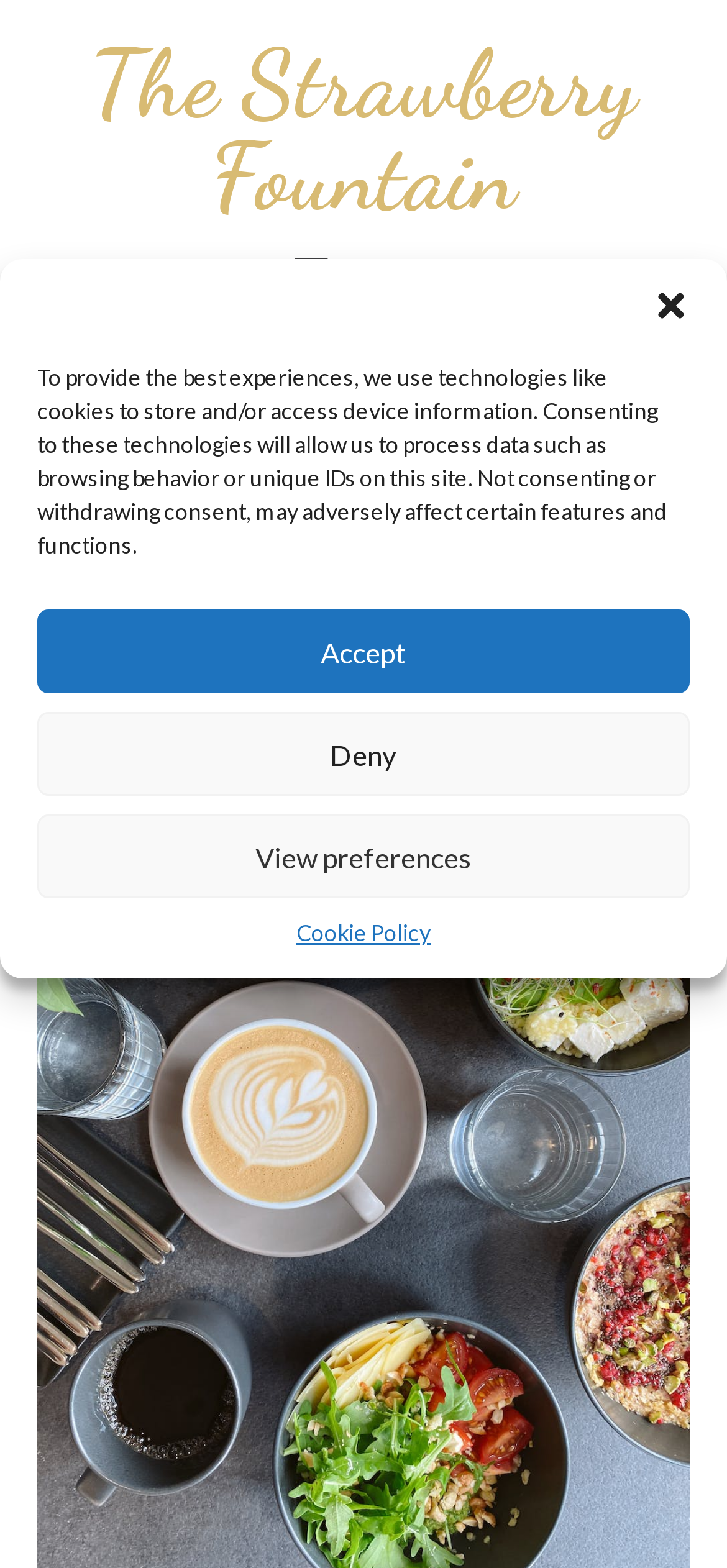What is the position of the 'Close dialog' button?
Based on the image, give a concise answer in the form of a single word or short phrase.

Top right